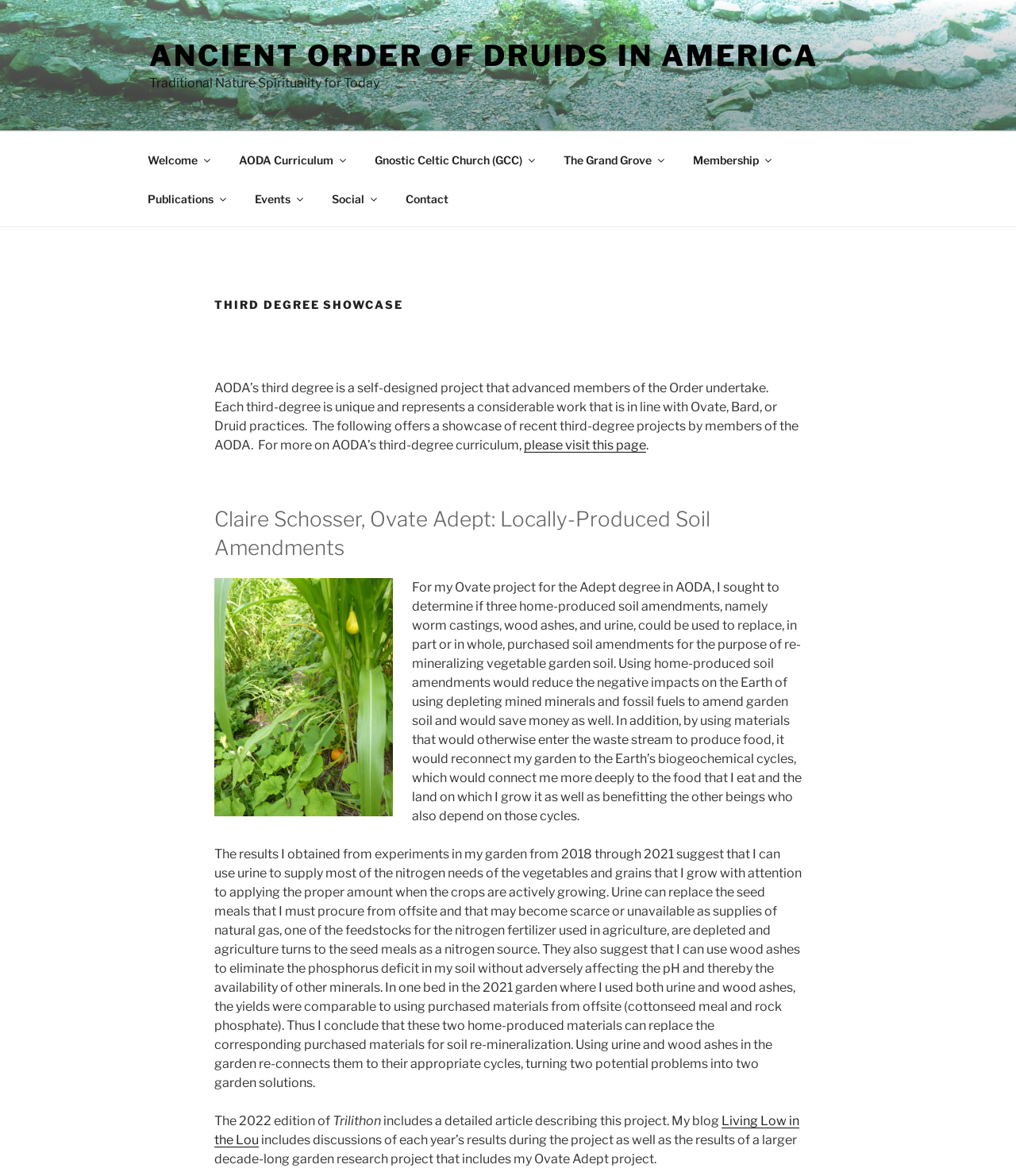Locate the bounding box coordinates of the region to be clicked to comply with the following instruction: "Read more about the 'Gnostic Celtic Church (GCC)'". The coordinates must be four float numbers between 0 and 1, in the form [left, top, right, bottom].

[0.355, 0.119, 0.538, 0.152]